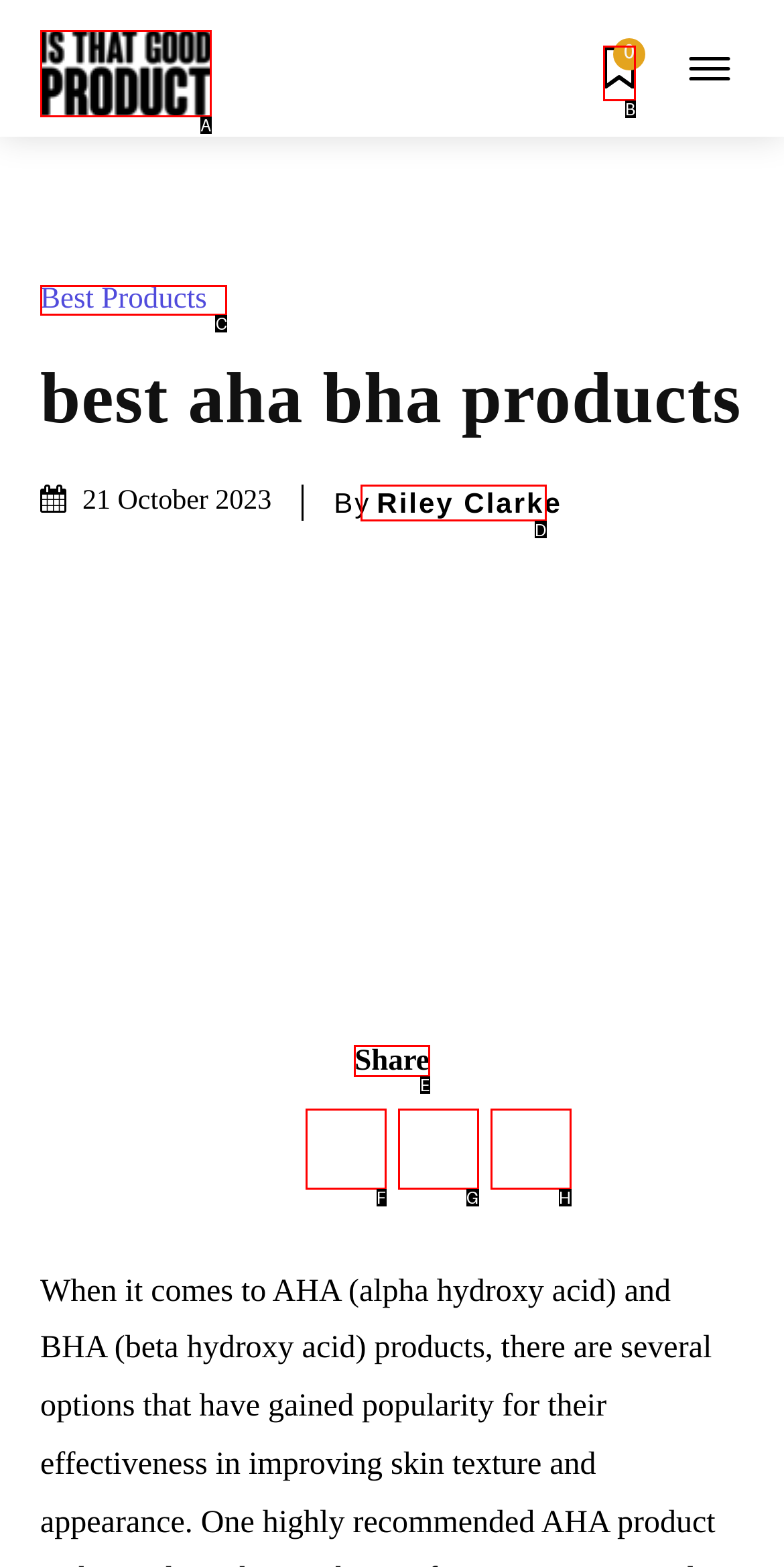To complete the instruction: Share the article, which HTML element should be clicked?
Respond with the option's letter from the provided choices.

E